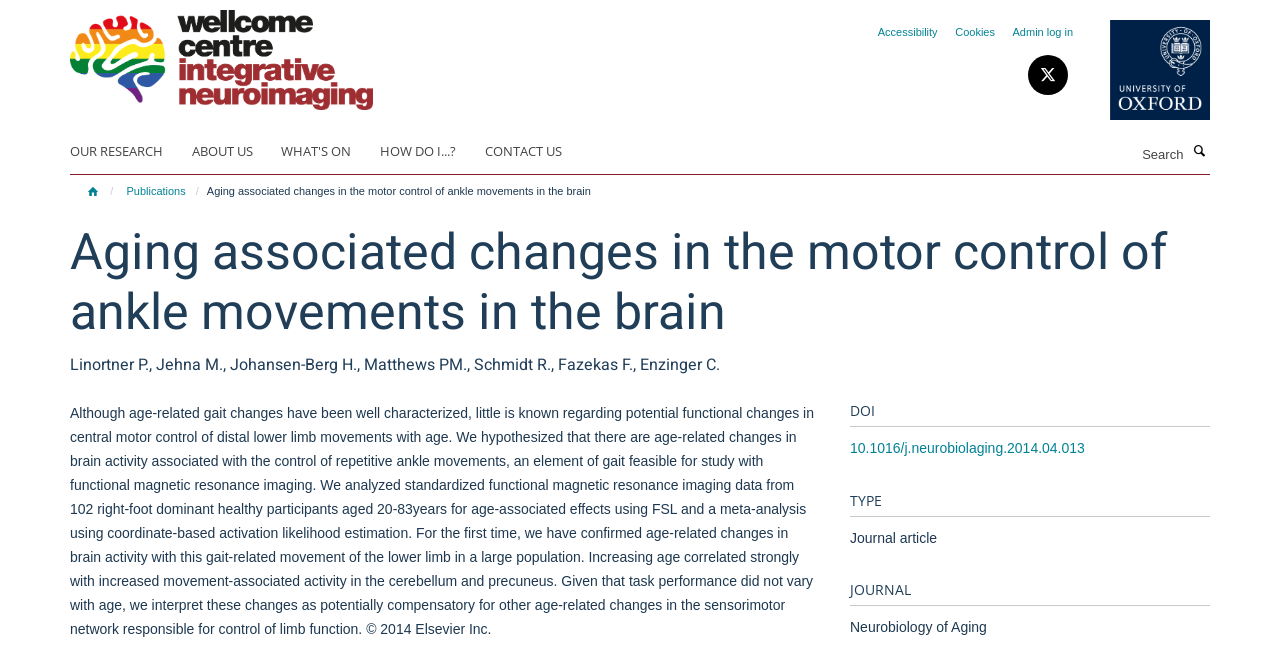Pinpoint the bounding box coordinates of the clickable element needed to complete the instruction: "Learn more about the research". The coordinates should be provided as four float numbers between 0 and 1: [left, top, right, bottom].

[0.055, 0.205, 0.147, 0.251]